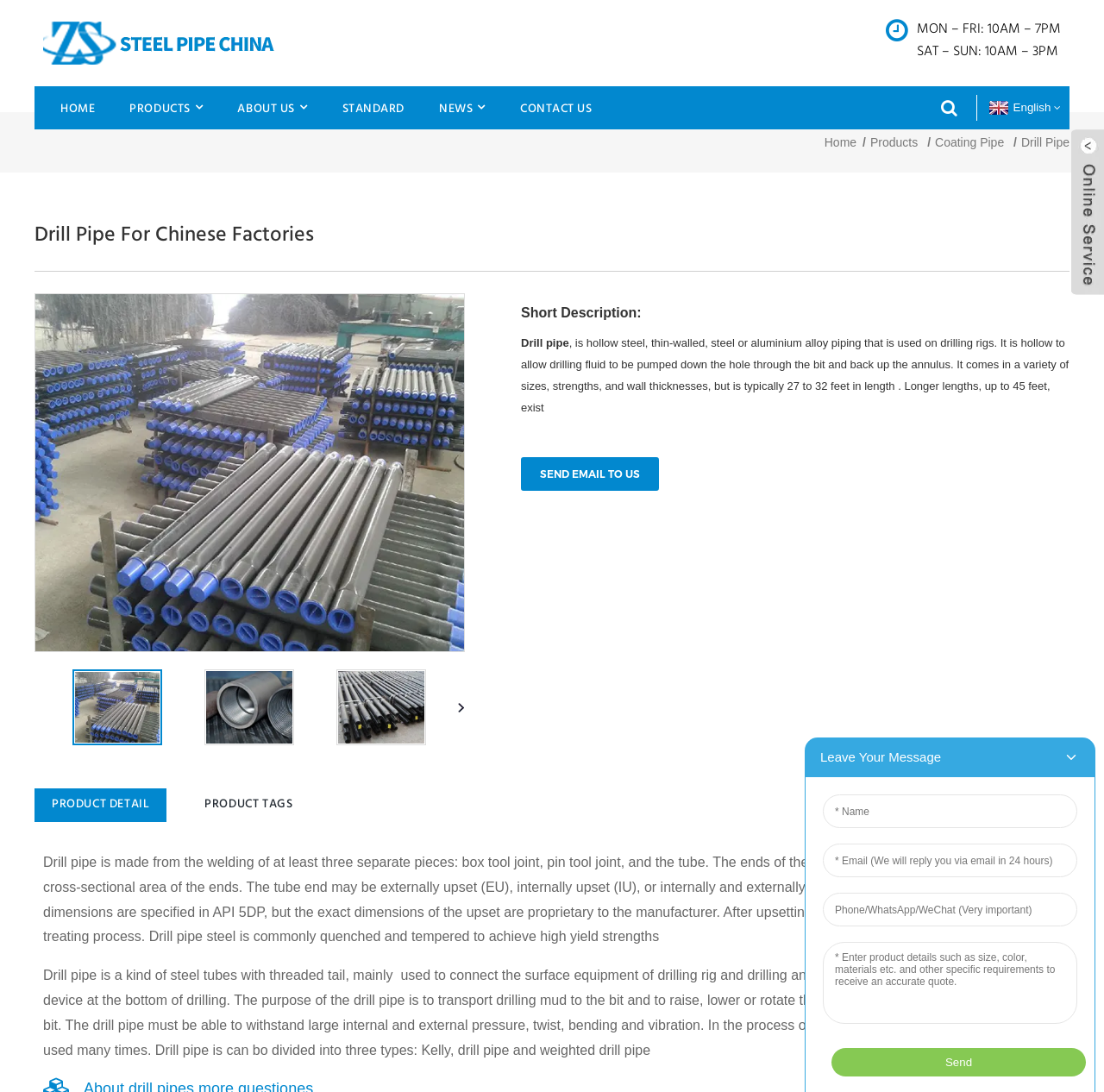What is the purpose of drill pipe?
Based on the image, please offer an in-depth response to the question.

Based on the webpage content, specifically the StaticText 'The purpose of the drill pipe is to transport drilling mud to the bit and to raise, lower or rotate the bottom hole device together with the bit', it can be inferred that the purpose of drill pipe is to transport drilling mud.